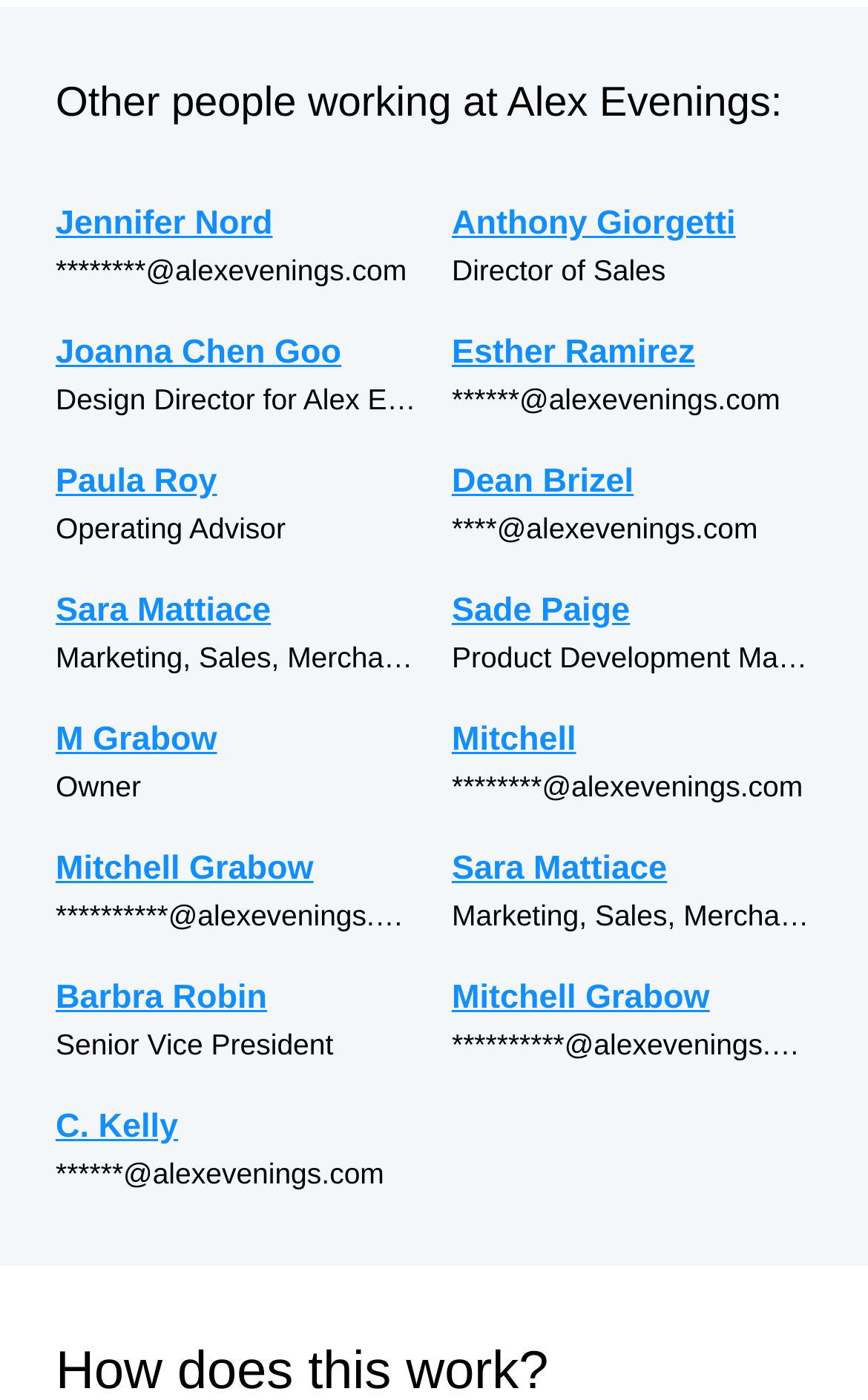Pinpoint the bounding box coordinates of the clickable area necessary to execute the following instruction: "Visit Paula Roy's page". The coordinates should be given as four float numbers between 0 and 1, namely [left, top, right, bottom].

[0.064, 0.325, 0.479, 0.362]